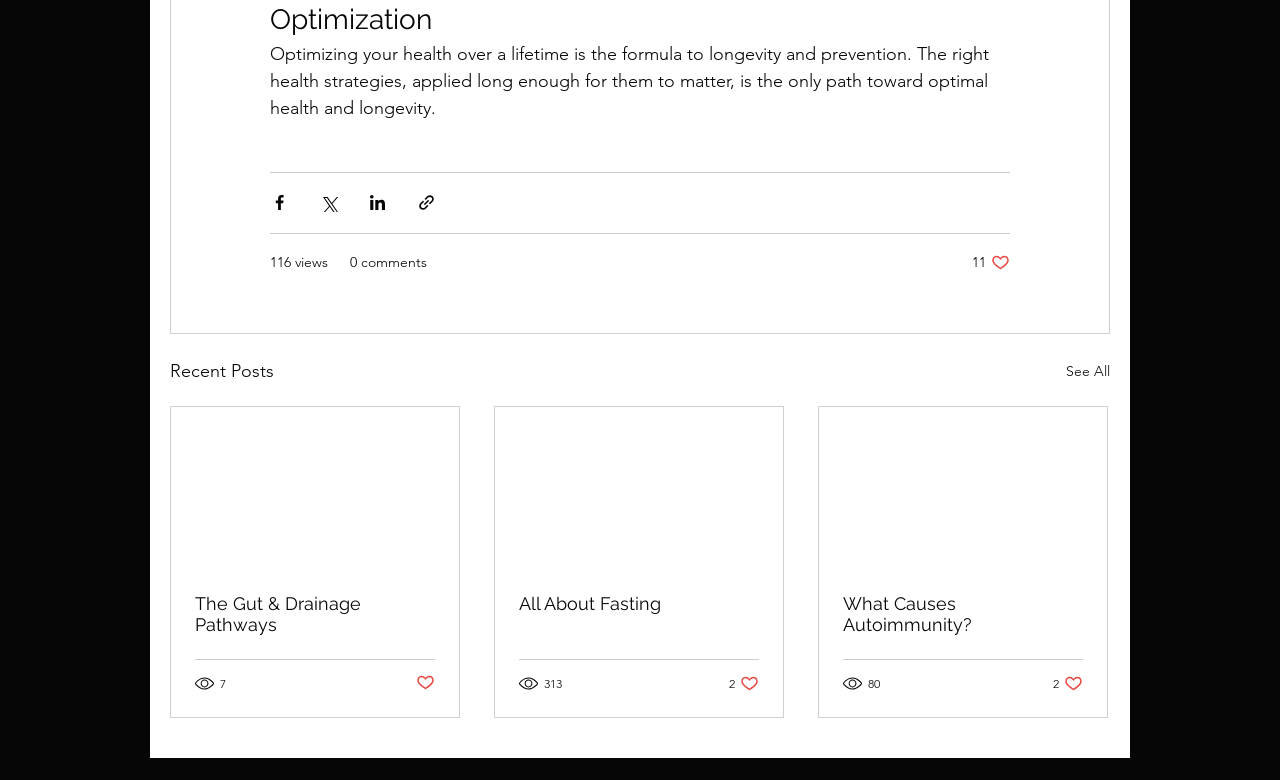Please specify the bounding box coordinates of the region to click in order to perform the following instruction: "Browse HARVEST".

None